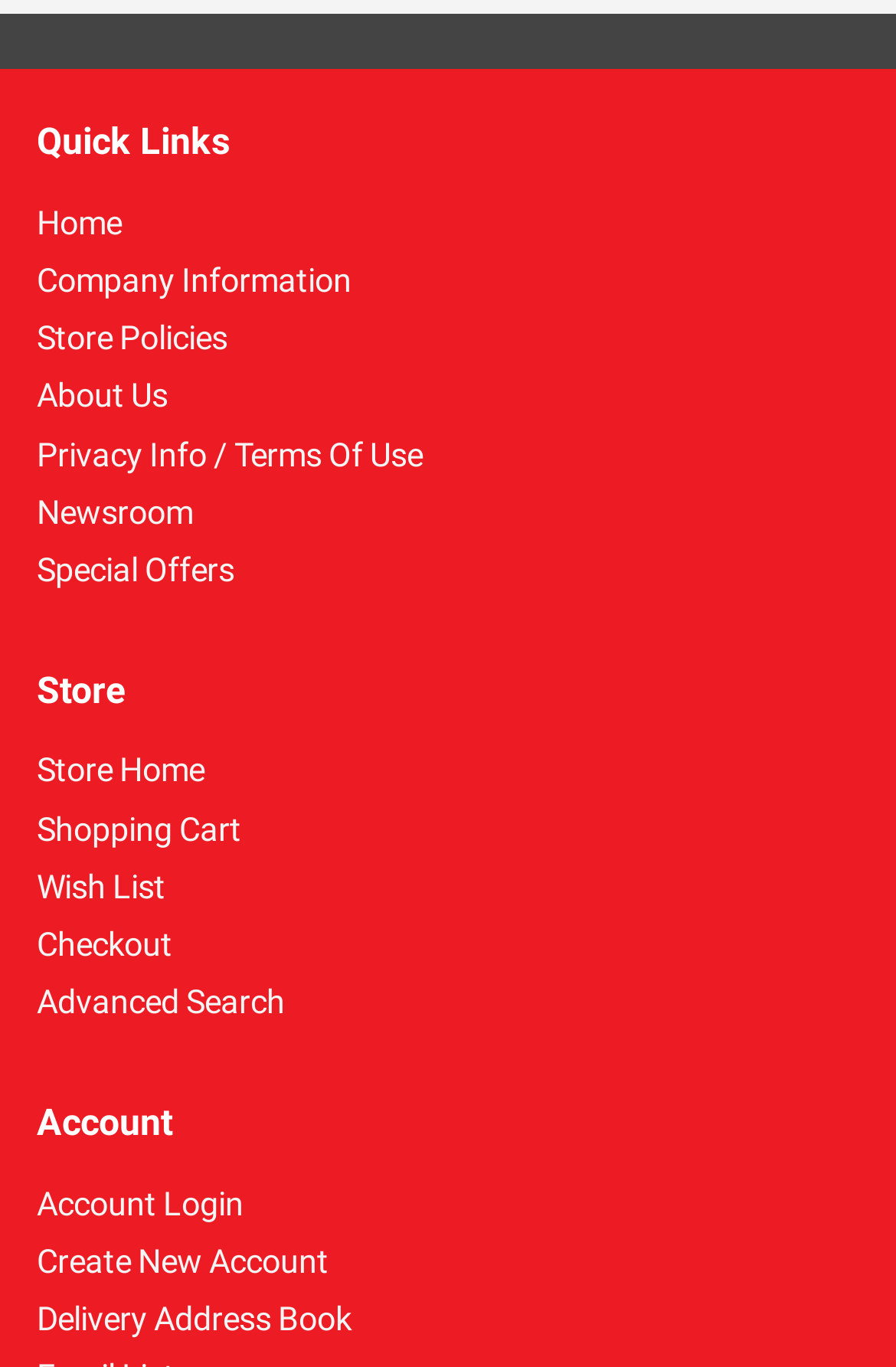Specify the bounding box coordinates of the area to click in order to execute this command: 'access store policies'. The coordinates should consist of four float numbers ranging from 0 to 1, and should be formatted as [left, top, right, bottom].

[0.041, 0.228, 0.885, 0.27]